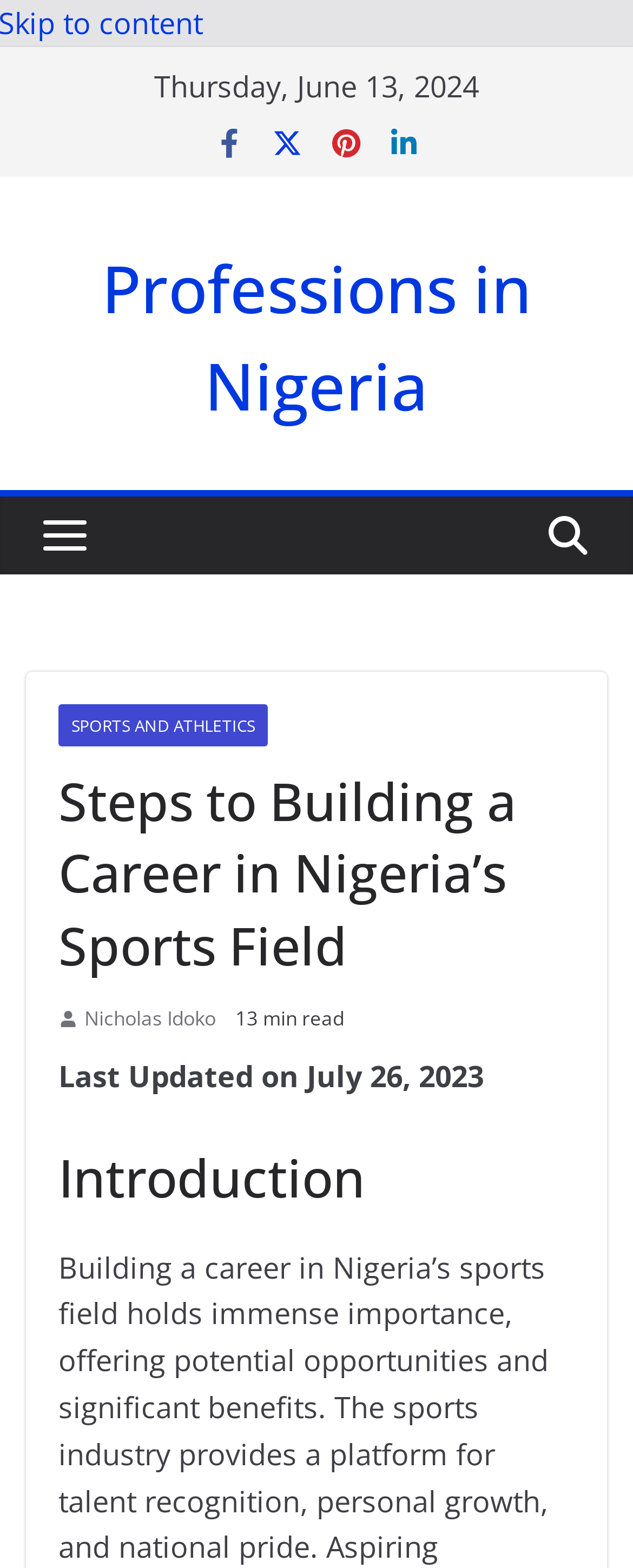Give a concise answer using only one word or phrase for this question:
What is the profession being discussed in the webpage?

Sports and Athletics